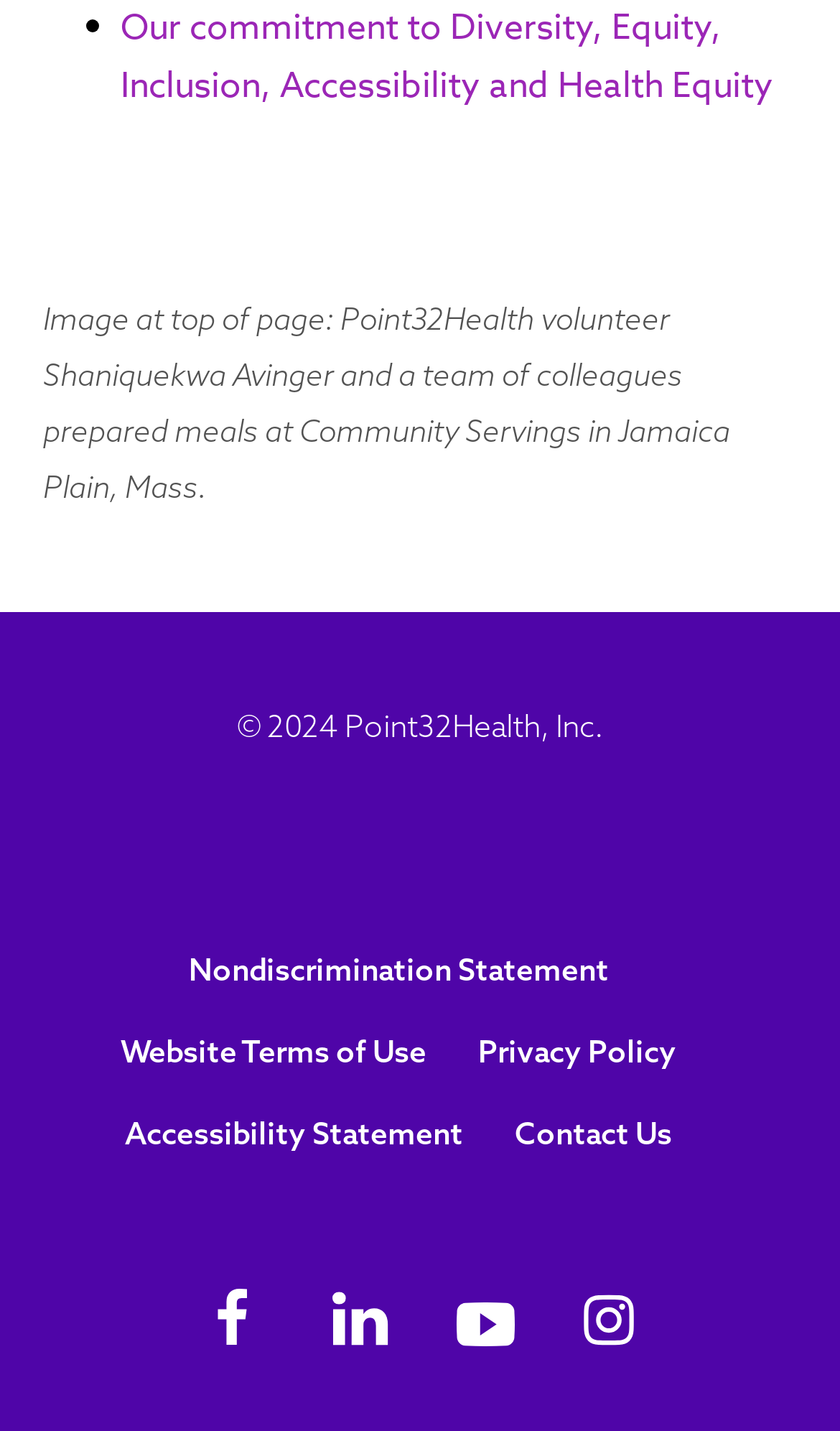Determine the bounding box coordinates (top-left x, top-left y, bottom-right x, bottom-right y) of the UI element described in the following text: Website Terms of Use

[0.144, 0.722, 0.508, 0.749]